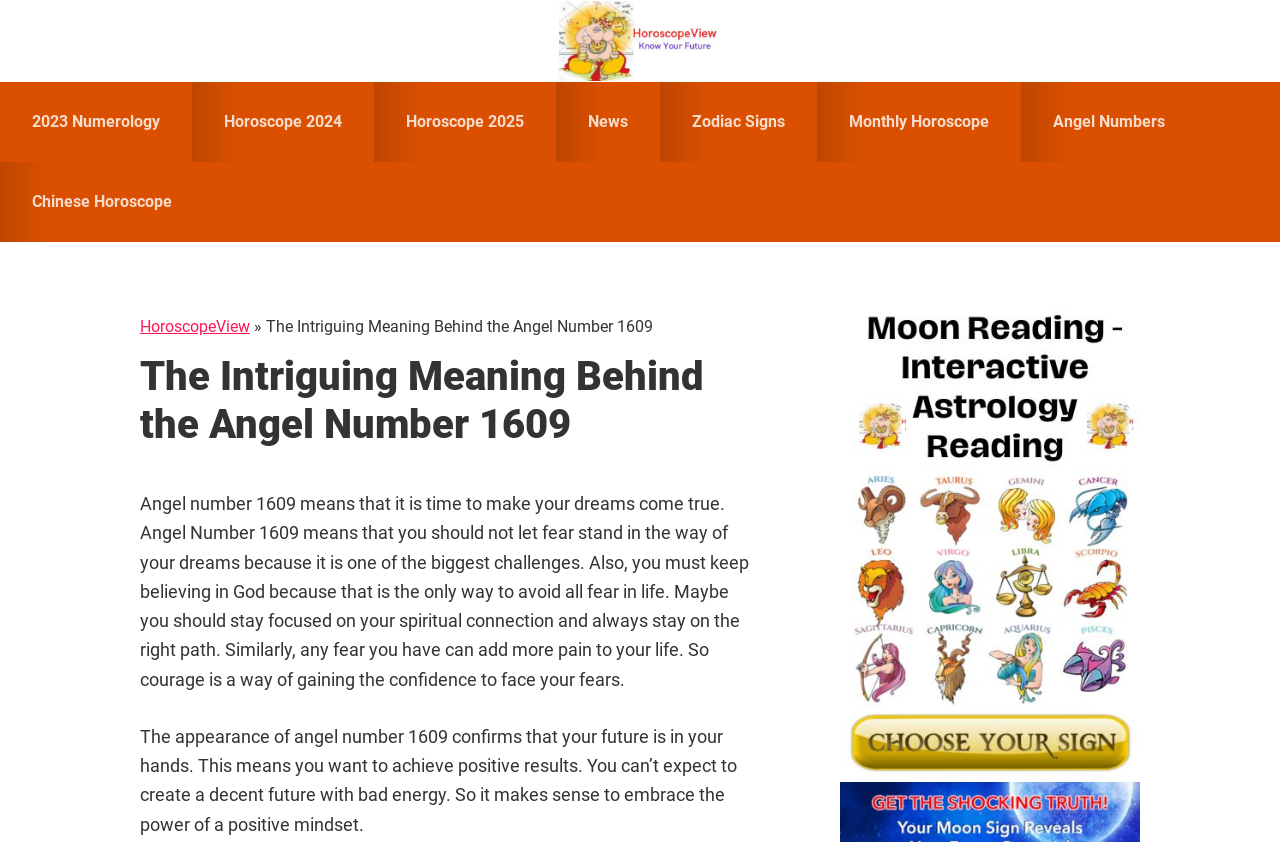Describe the webpage meticulously, covering all significant aspects.

This webpage is about the meaning of Angel Number 1609. At the top, there are three "Skip to" links, which are closely grouped together, allowing users to navigate to primary navigation, main content, or primary sidebar. 

Below these links, there is a prominent link to "HoroscopeView" that spans about one-third of the page width. 

To the right of the "HoroscopeView" link, there is a main navigation menu with nine links, including "2023 Numerology", "Horoscope 2024", "Horoscope 2025", "News", "Zodiac Signs", "Monthly Horoscope", "Angel Numbers", and "Chinese Horoscope". These links are arranged horizontally and take up about half of the page width.

Below the navigation menu, there is a large heading that reads "The Intriguing Meaning Behind the Angel Number 1609". This heading is followed by two paragraphs of text that explain the meaning of Angel Number 1609. The first paragraph discusses how this number means it's time to make dreams come true and not let fear stand in the way. The second paragraph explains that the appearance of this number confirms that one's future is in their hands and that a positive mindset is necessary to achieve positive results.

To the right of the main content, there is a primary sidebar with a heading that reads "Primary Sidebar". However, there is no additional content or links within this sidebar.